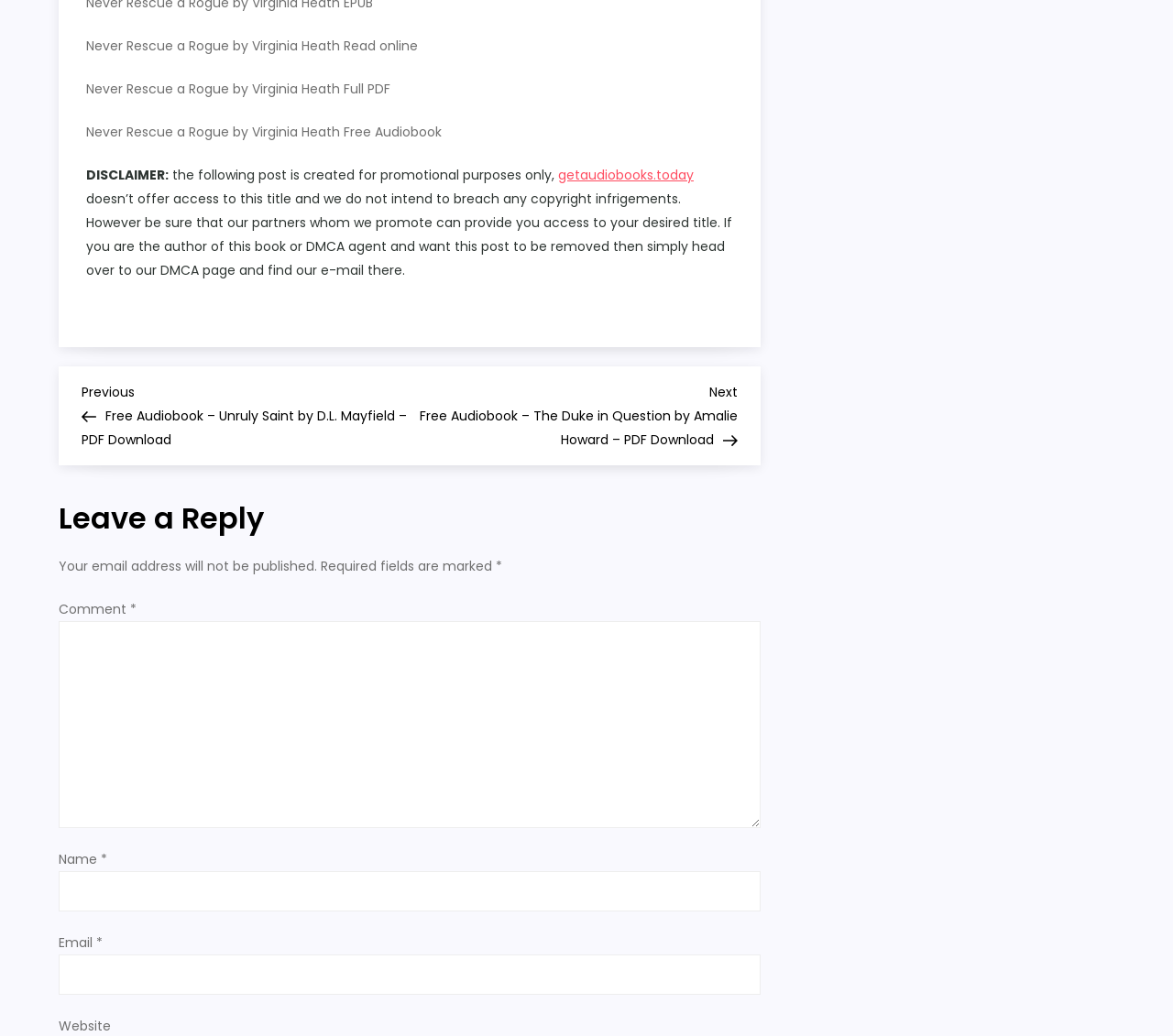Based on the description "parent_node: Email * aria-describedby="email-notes" name="email"", find the bounding box of the specified UI element.

[0.05, 0.921, 0.649, 0.96]